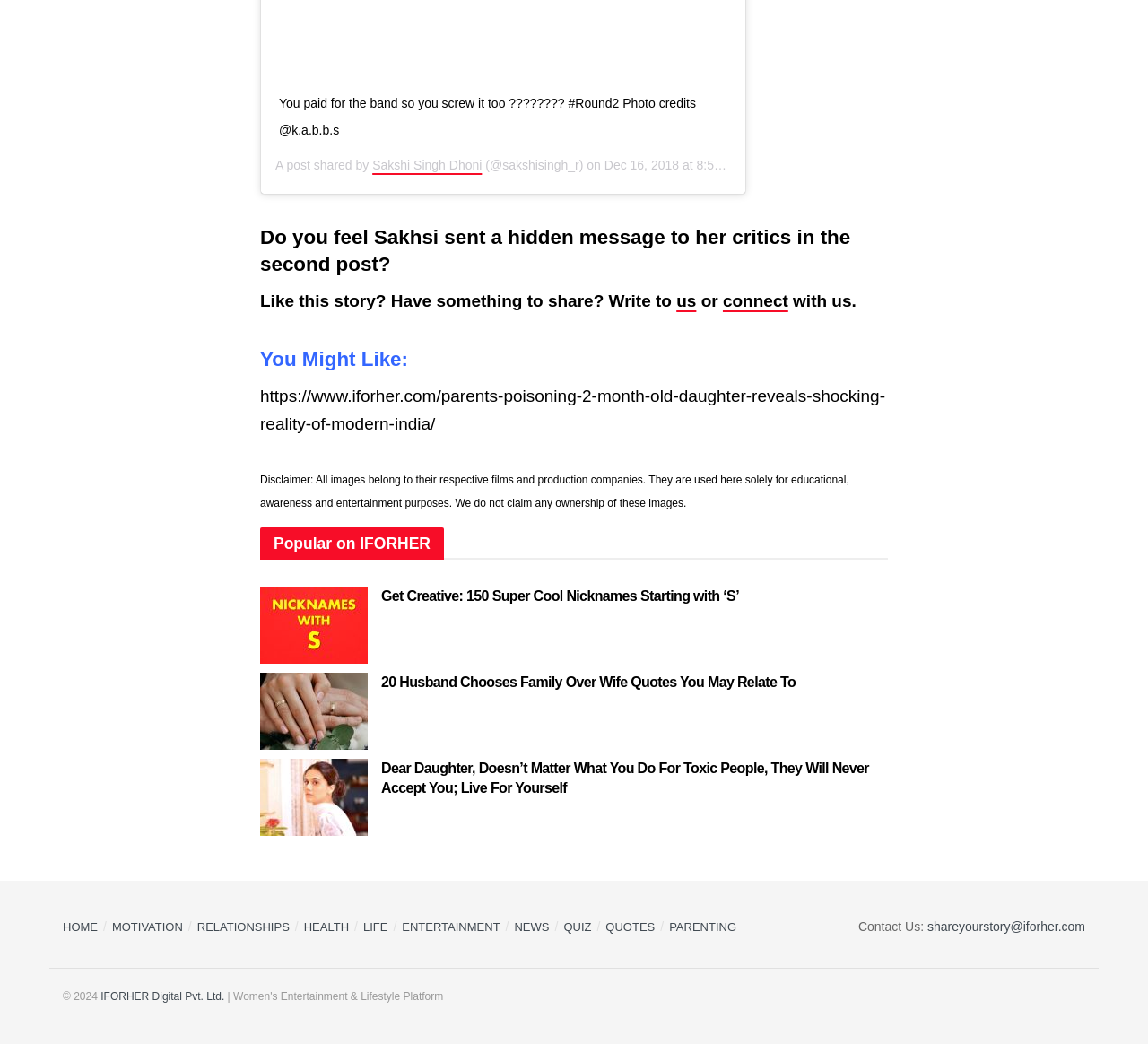Please use the details from the image to answer the following question comprehensively:
What is the purpose of the website?

The question can be answered by looking at the various articles and stories listed on the webpage, which suggest that the website is a platform for sharing and reading articles and stories on various topics.